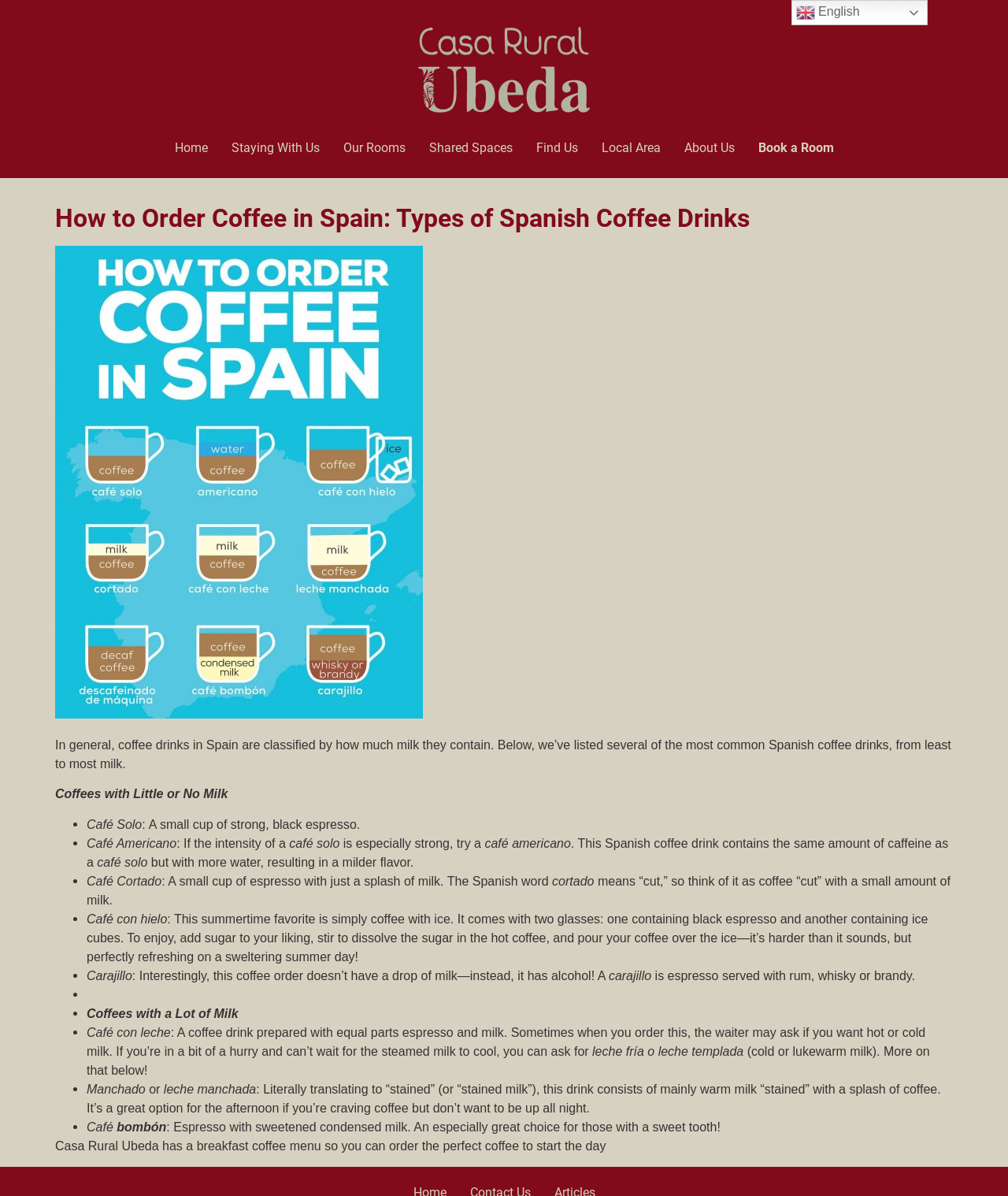Analyze the image and deliver a detailed answer to the question: How many types of coffee drinks are listed on this webpage?

I counted the number of coffee drinks listed on the webpage, and there are 9 in total. These include 'Café Solo', 'Café Americano', 'Café Cortado', 'Café con hielo', 'Carajillo', 'Café con leche', 'Manchado', and 'Café bombón'.